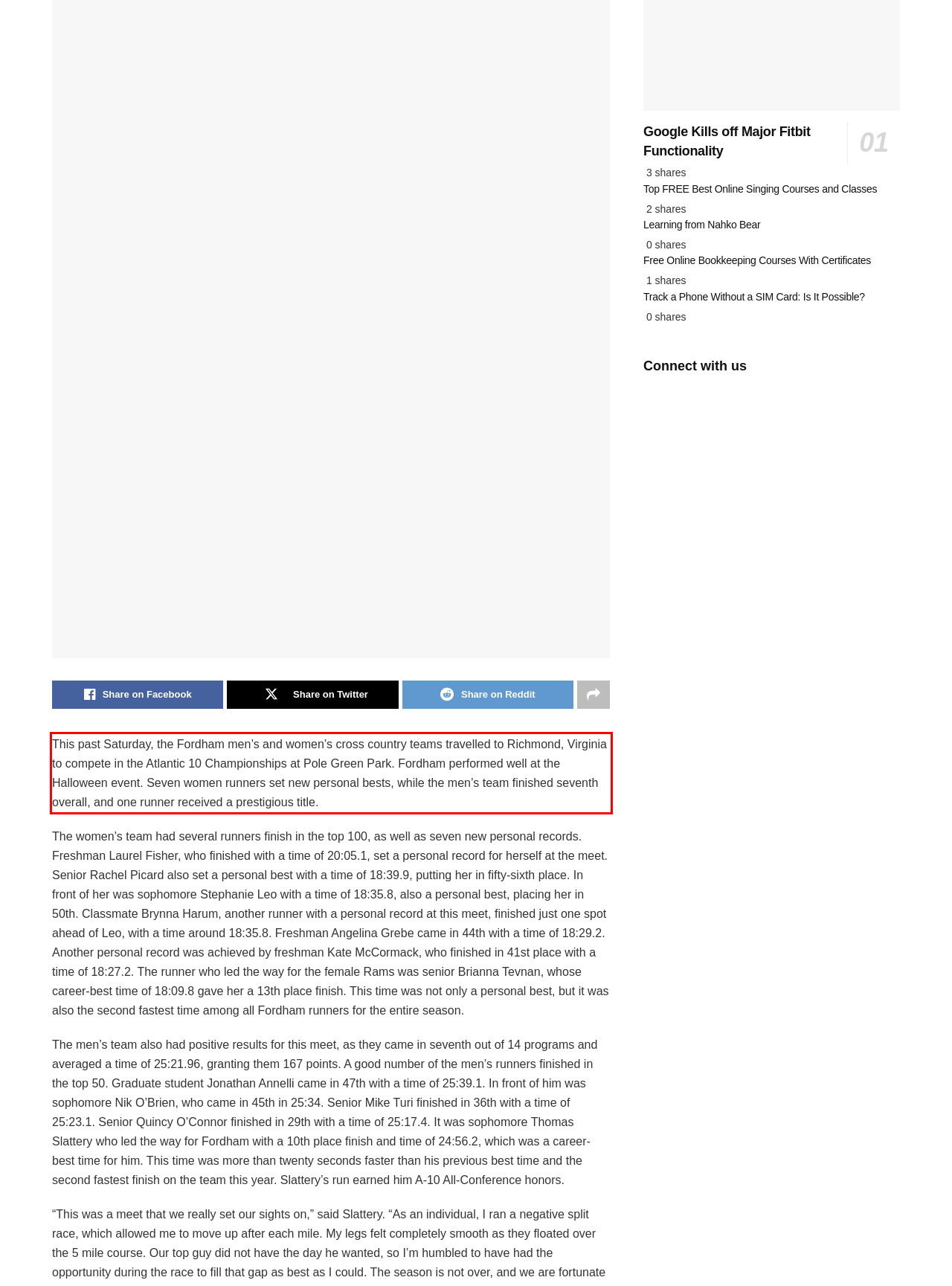Within the screenshot of the webpage, locate the red bounding box and use OCR to identify and provide the text content inside it.

This past Saturday, the Fordham men’s and women’s cross country teams travelled to Richmond, Virginia to compete in the Atlantic 10 Championships at Pole Green Park. Fordham performed well at the Halloween event. Seven women runners set new personal bests, while the men’s team finished seventh overall, and one runner received a prestigious title.